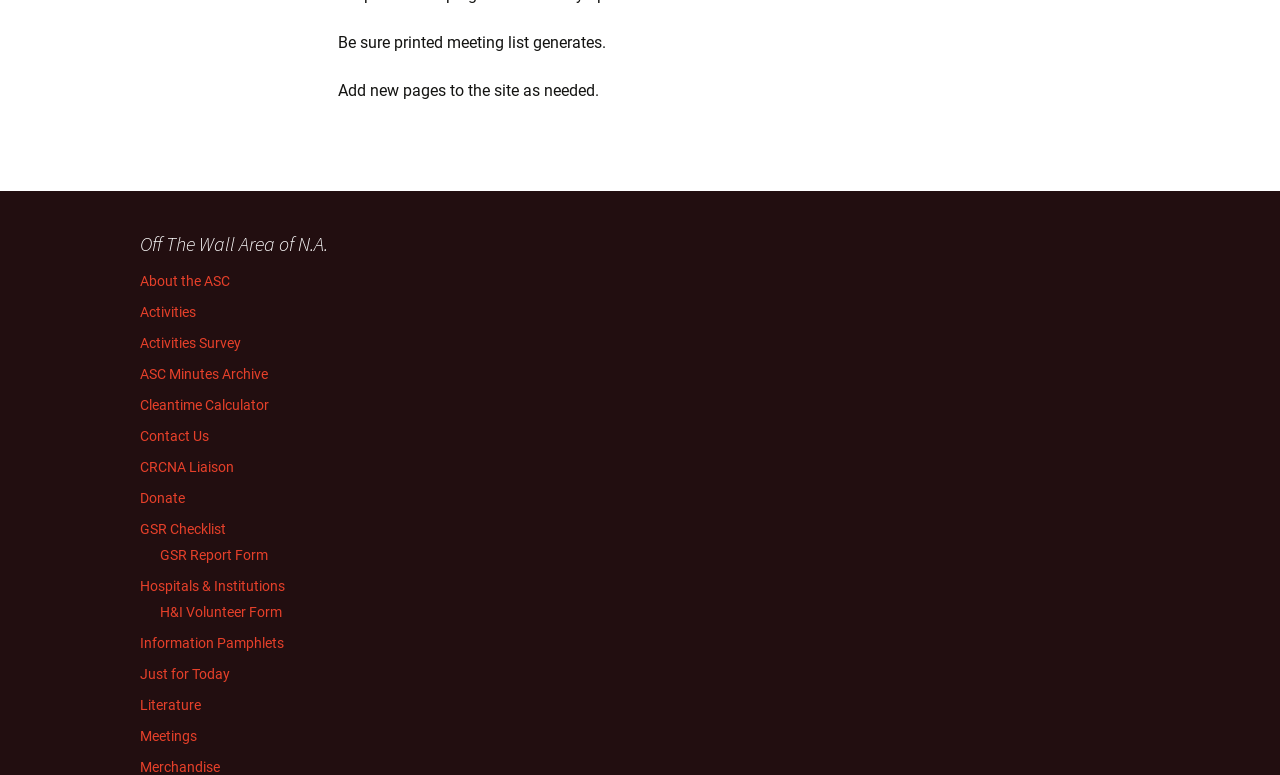Bounding box coordinates are specified in the format (top-left x, top-left y, bottom-right x, bottom-right y). All values are floating point numbers bounded between 0 and 1. Please provide the bounding box coordinate of the region this sentence describes: Activities Survey

[0.109, 0.433, 0.188, 0.453]